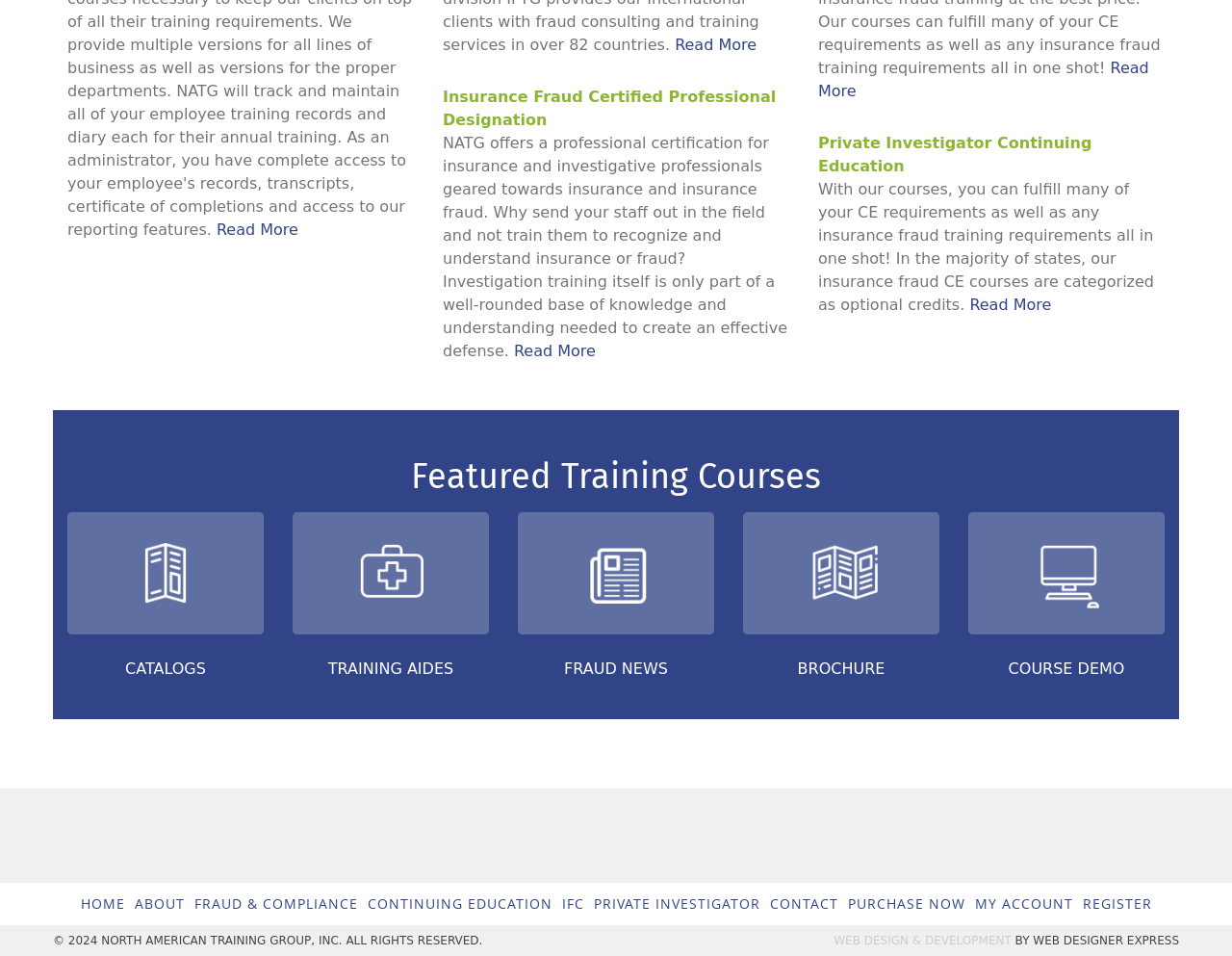Using the element description: "parent_node: FRAUD NEWS", determine the bounding box coordinates. The coordinates should be in the format [left, top, right, bottom], with values between 0 and 1.

[0.42, 0.536, 0.58, 0.685]